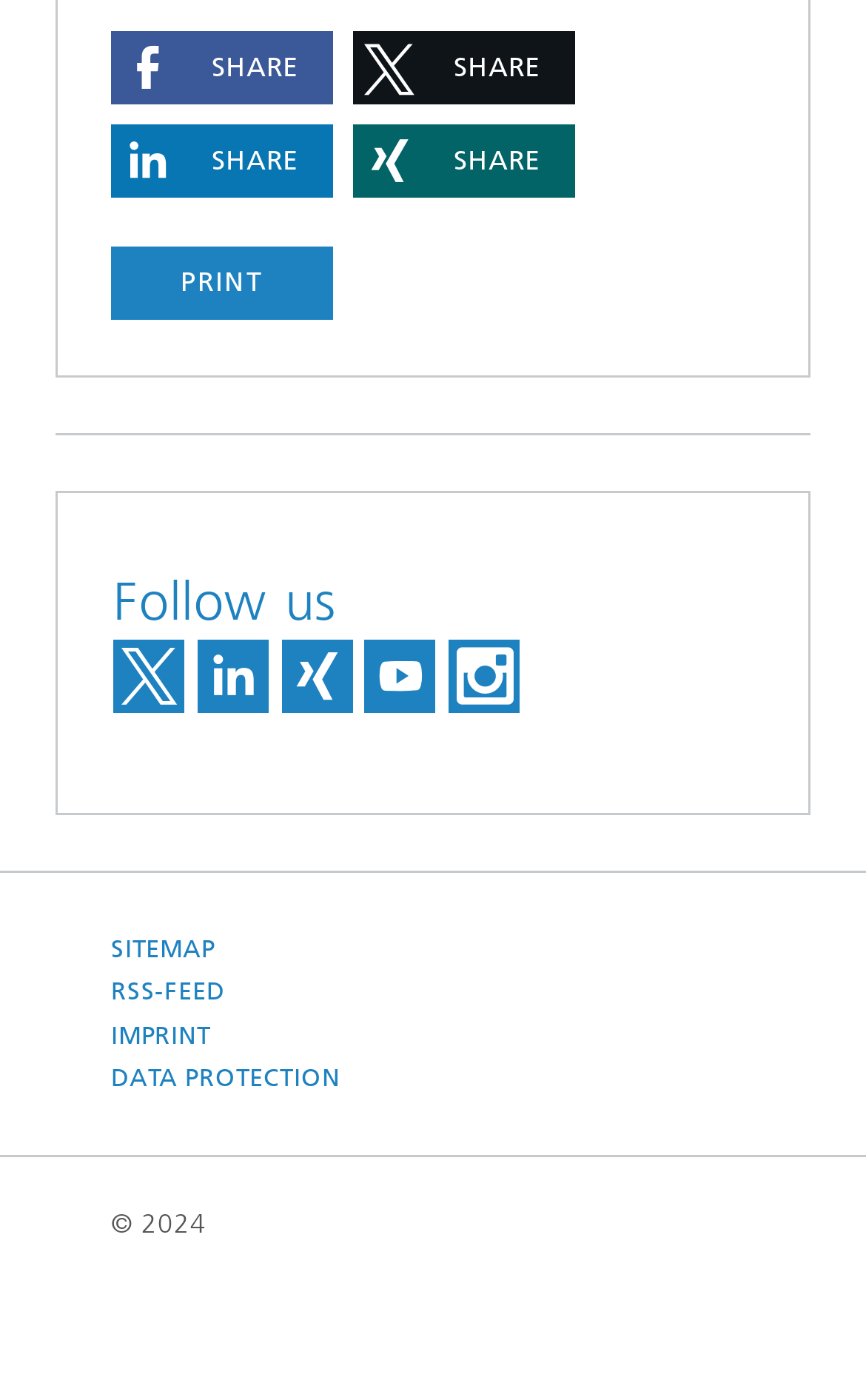What is the last link at the bottom?
Examine the image closely and answer the question with as much detail as possible.

The last link at the bottom of the webpage is 'DATA PROTECTION', which is likely a link to the website's data protection policy or privacy statement.